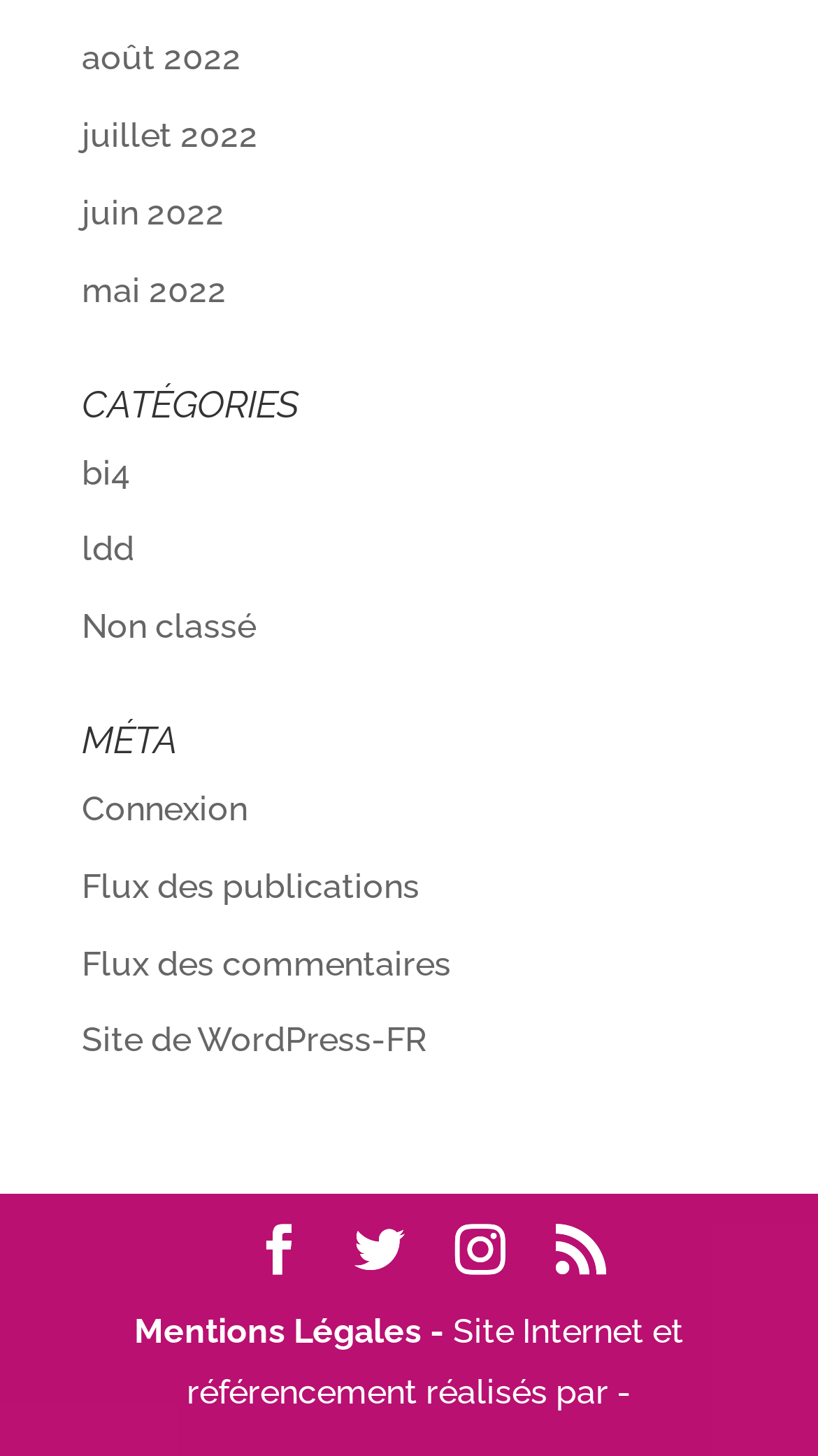Identify the bounding box coordinates for the UI element that matches this description: "Site de WordPress-FR".

[0.1, 0.701, 0.523, 0.728]